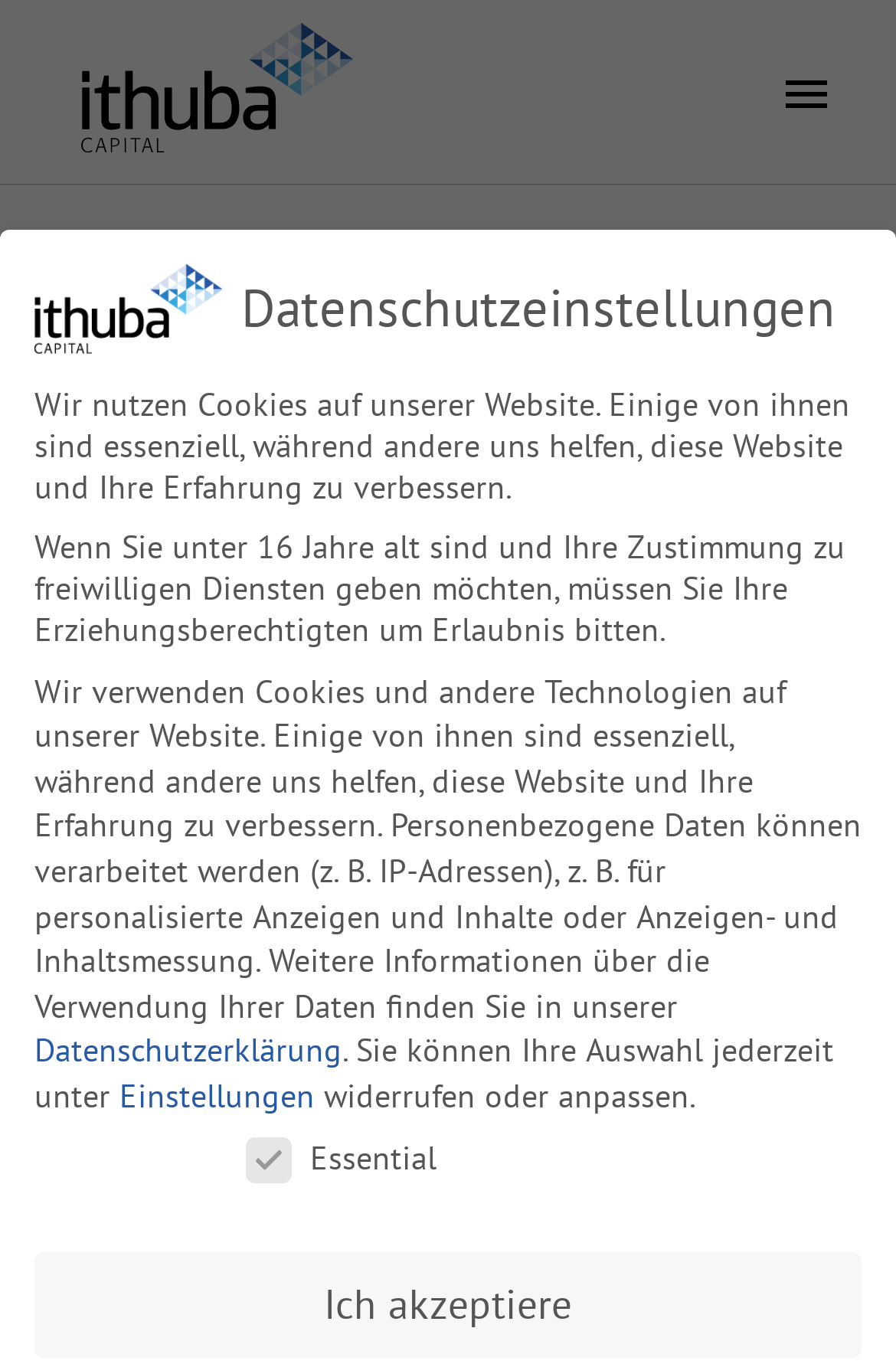Refer to the element description Datenschutzerklärung and identify the corresponding bounding box in the screenshot. Format the coordinates as (top-left x, top-left y, bottom-right x, bottom-right y) with values in the range of 0 to 1.

[0.038, 0.755, 0.382, 0.786]